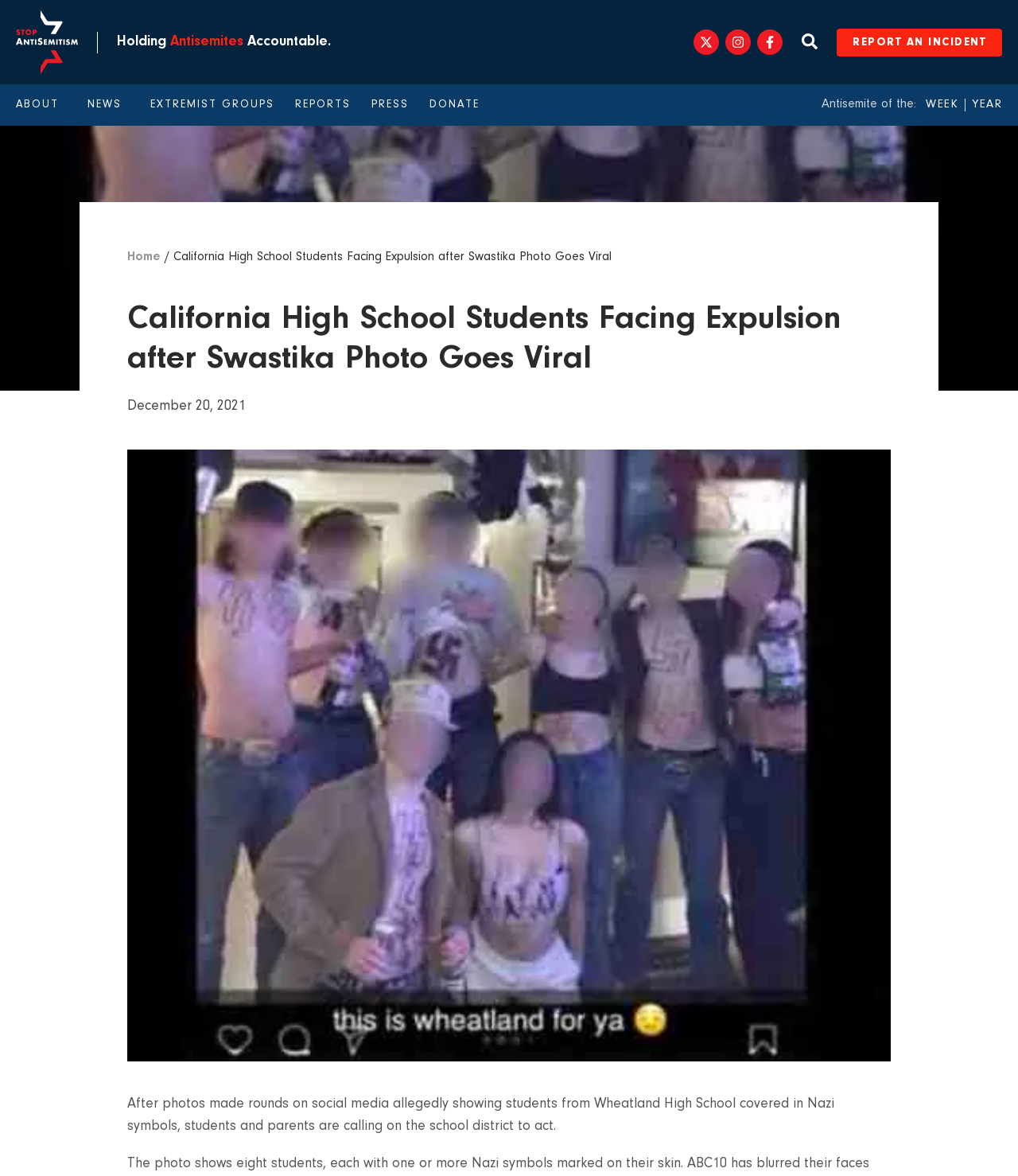Identify the bounding box coordinates of the region that should be clicked to execute the following instruction: "Click the 'Instagram' link".

[0.712, 0.025, 0.738, 0.047]